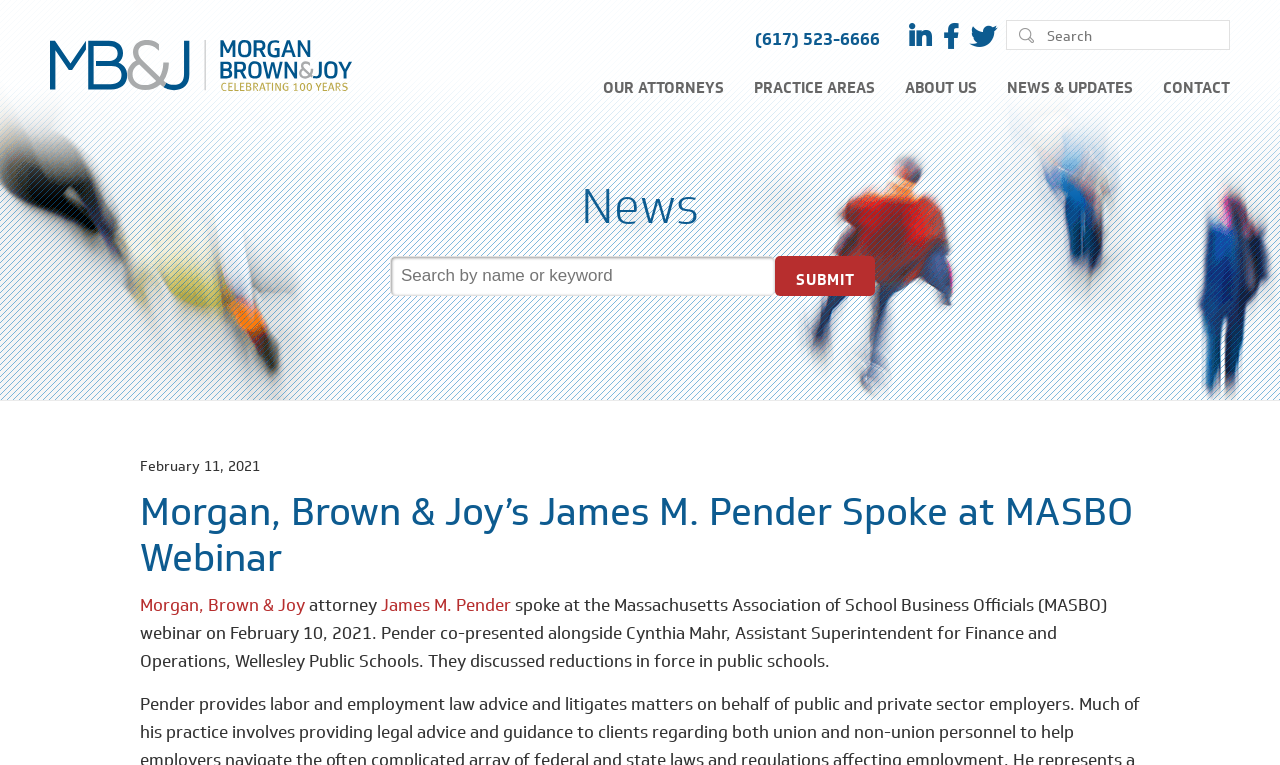Please find the bounding box coordinates of the element that must be clicked to perform the given instruction: "Search for something". The coordinates should be four float numbers from 0 to 1, i.e., [left, top, right, bottom].

[0.786, 0.026, 0.961, 0.065]